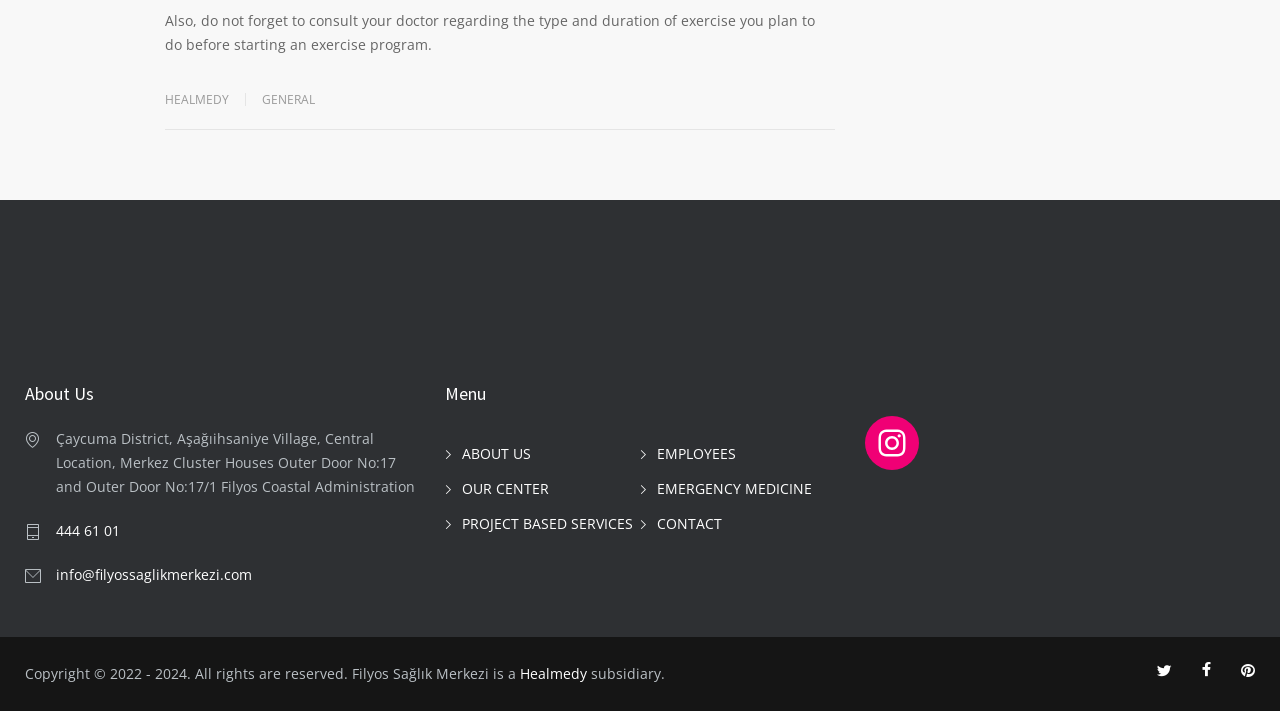Please identify the bounding box coordinates of the area I need to click to accomplish the following instruction: "Contact us through 444 61 01".

[0.044, 0.733, 0.094, 0.76]